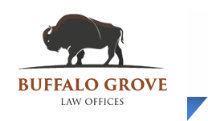Please provide a one-word or short phrase answer to the question:
What area of law does the firm focus on?

Property division during divorce